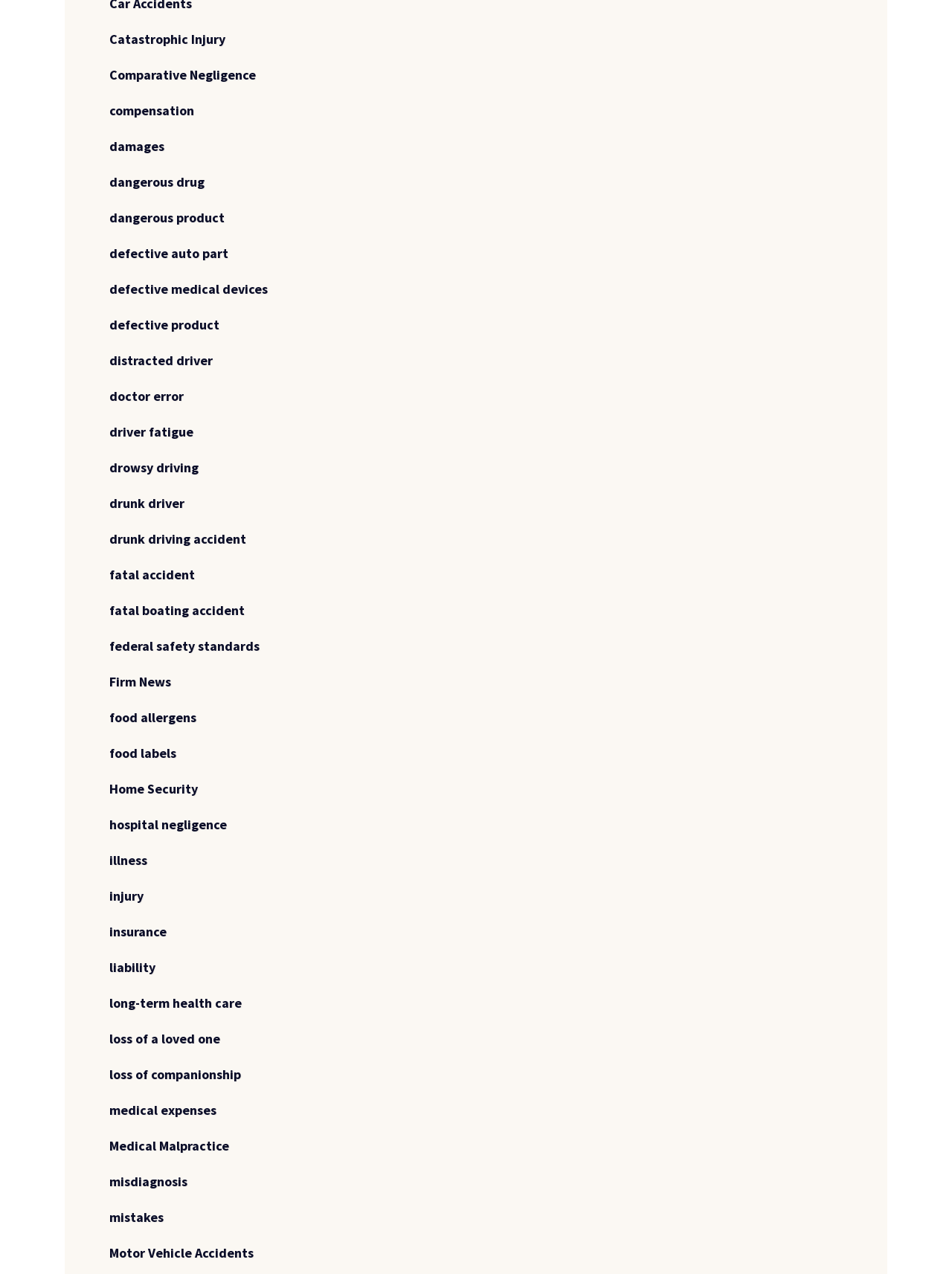Find the bounding box coordinates of the element to click in order to complete this instruction: "Discover Firm News". The bounding box coordinates must be four float numbers between 0 and 1, denoted as [left, top, right, bottom].

[0.115, 0.528, 0.18, 0.546]